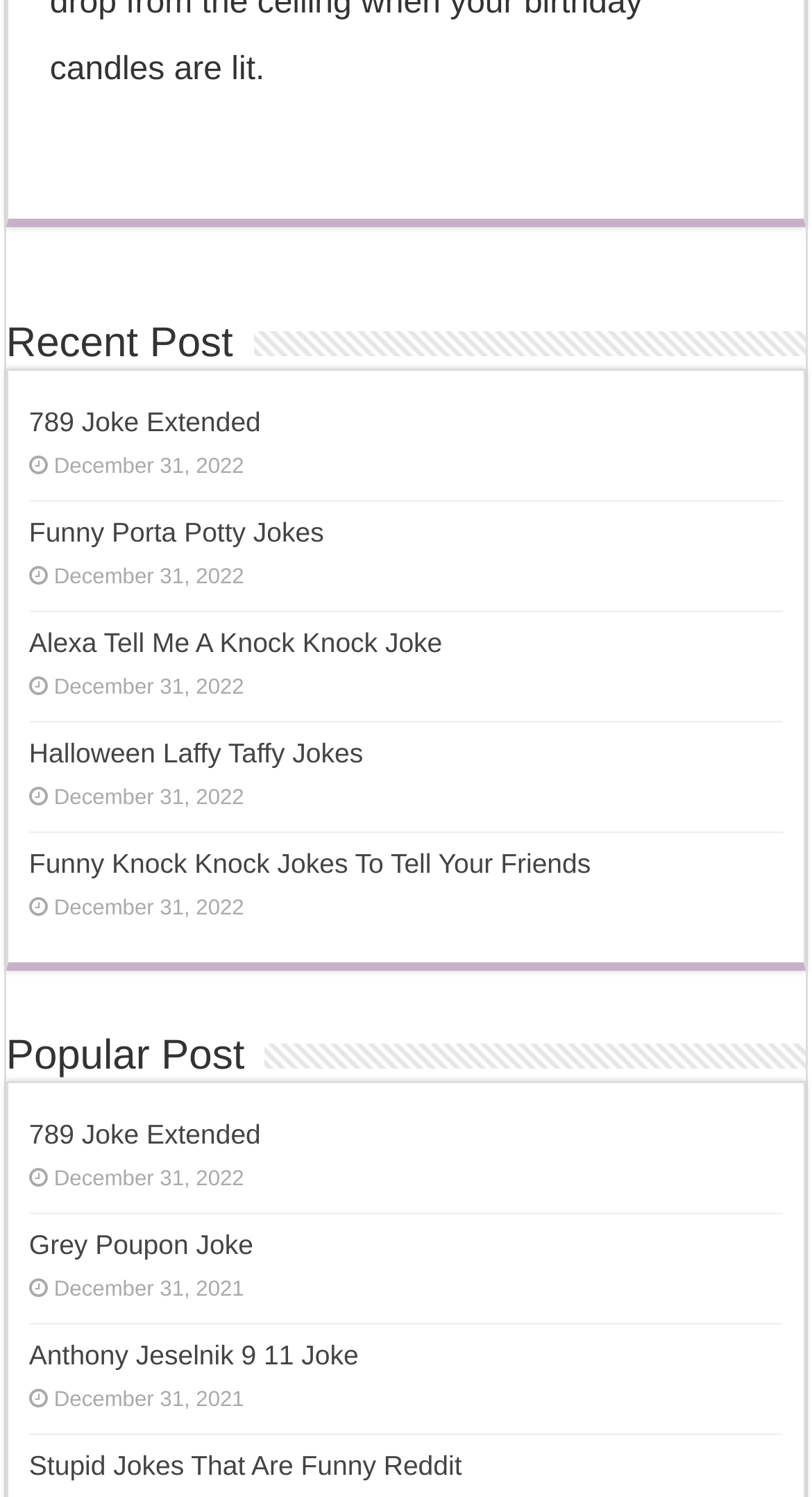Use a single word or phrase to answer the question: How many dates are listed on the webpage?

2